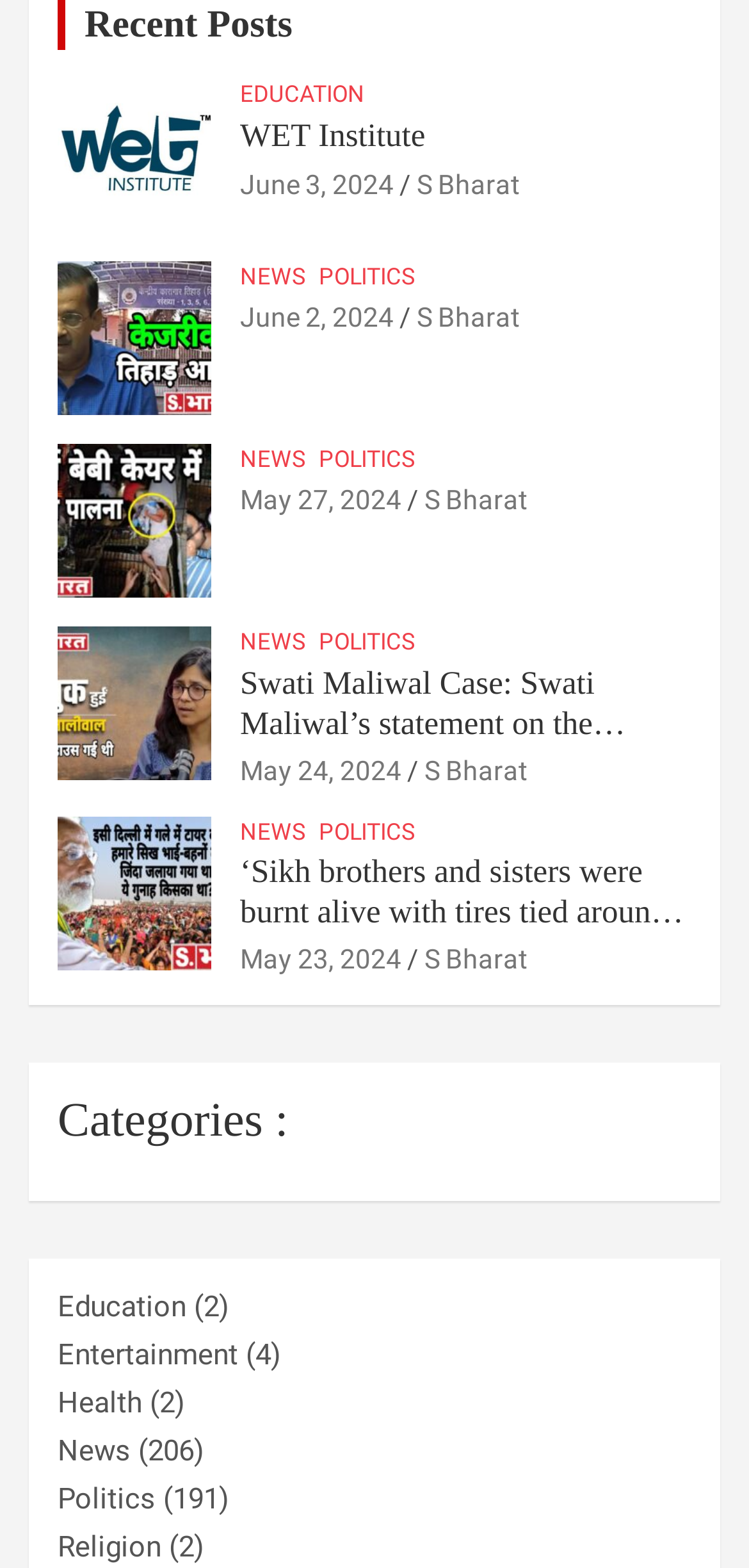What is the date of the post '‘Sikh brothers and sisters were burnt alive with tires tied around their necks… every party under the umbrella of Congress is guilty’ PM Modi'
Please elaborate on the answer to the question with detailed information.

This question can be answered by looking at the date listed next to the post '‘Sikh brothers and sisters were burnt alive with tires tied around their necks… every party under the umbrella of Congress is guilty’ PM Modi'. The date is May 23, 2024.